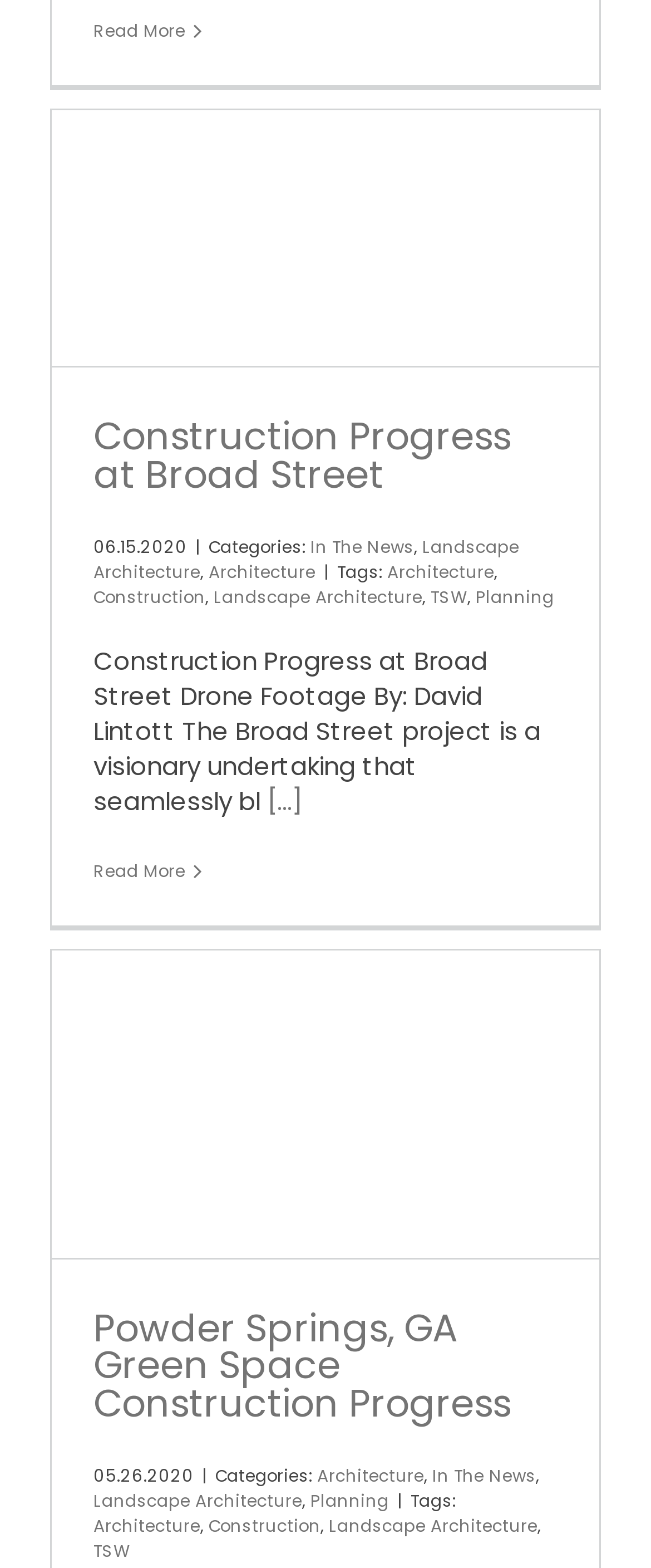With reference to the screenshot, provide a detailed response to the question below:
How many articles are on this webpage?

The number of articles on this webpage can be found by counting the number of article elements with the id 169, which in this case is 2.